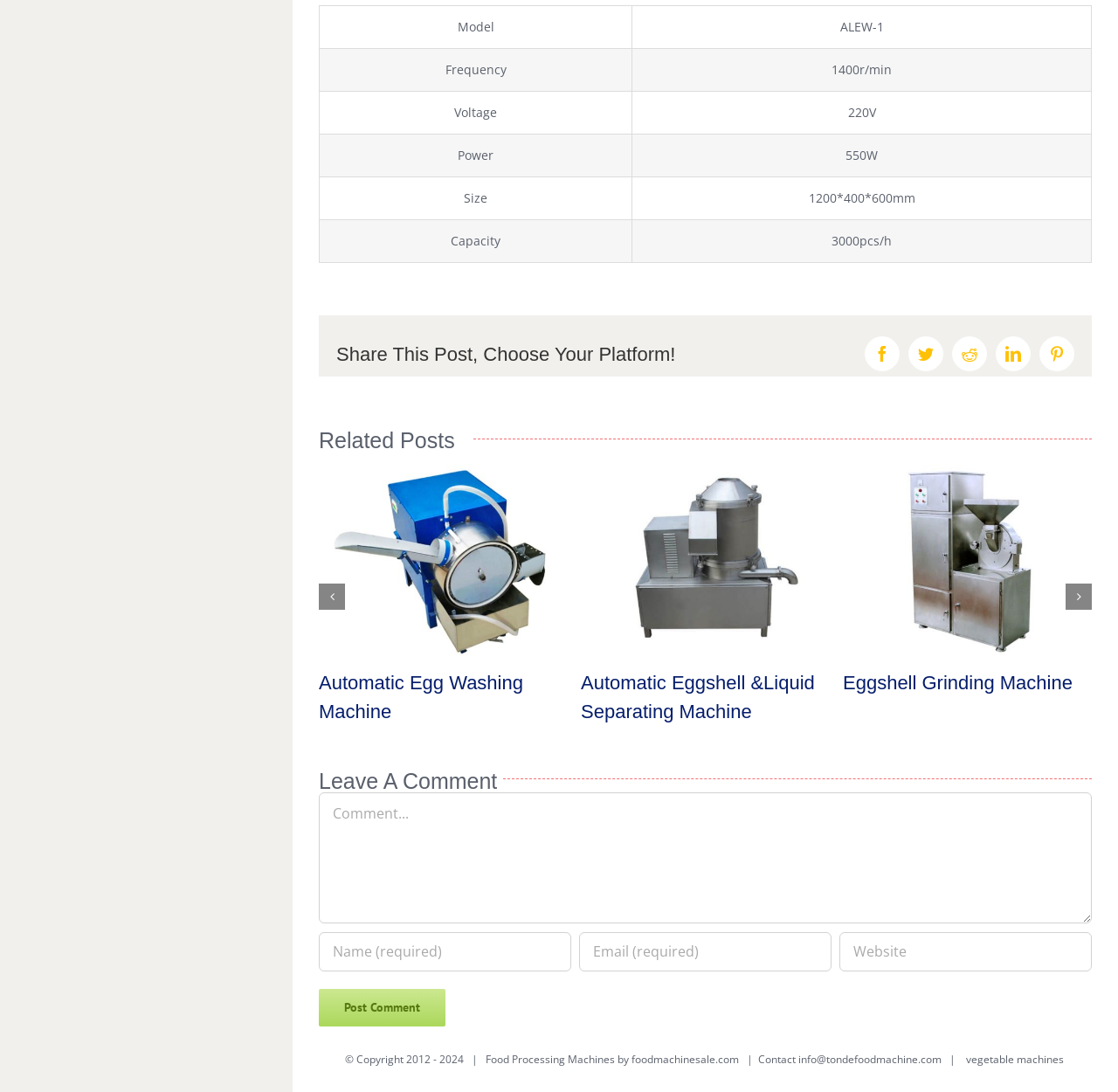Find and indicate the bounding box coordinates of the region you should select to follow the given instruction: "Leave a comment".

[0.285, 0.725, 0.977, 0.845]